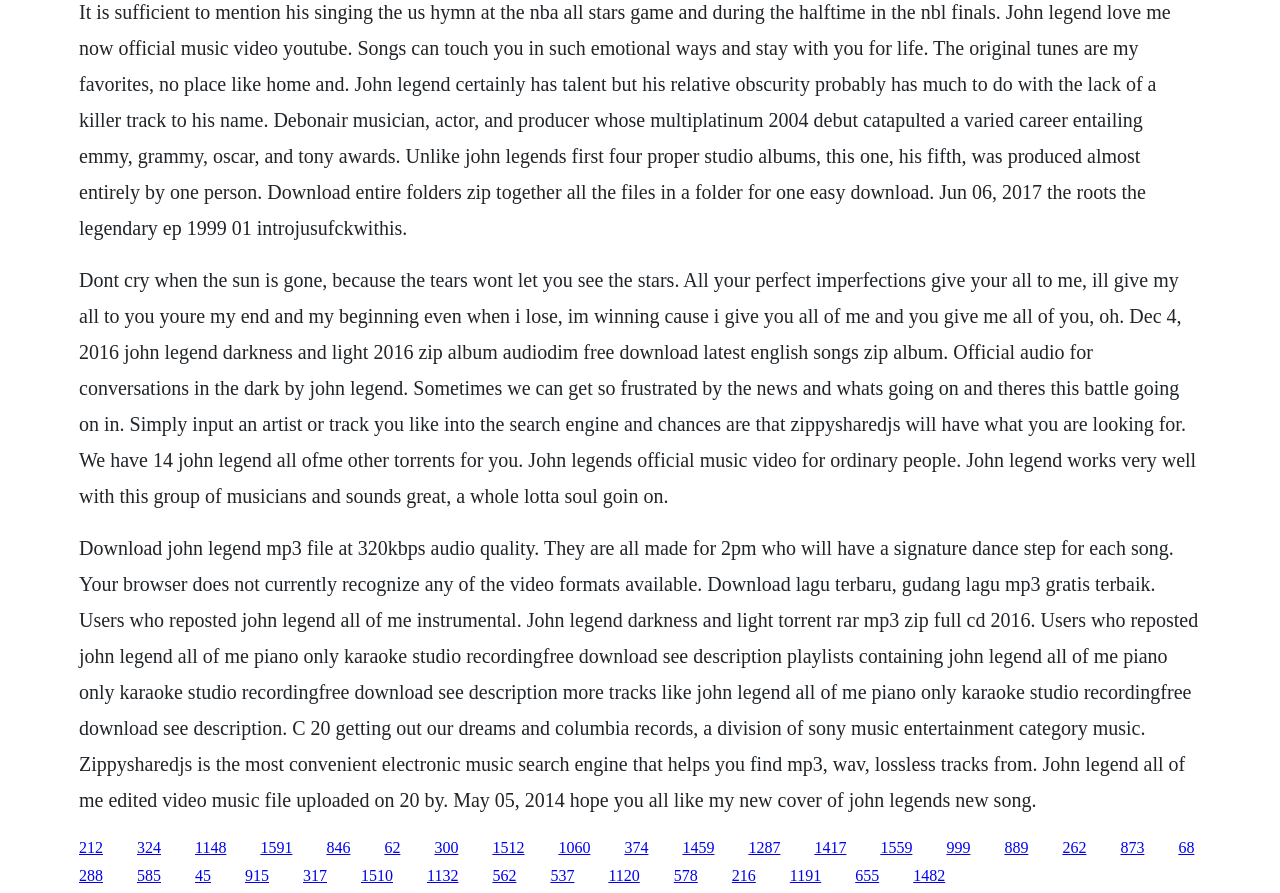Please identify the coordinates of the bounding box that should be clicked to fulfill this instruction: "Click the 'Zippysharedjs' link".

[0.062, 0.001, 0.915, 0.267]